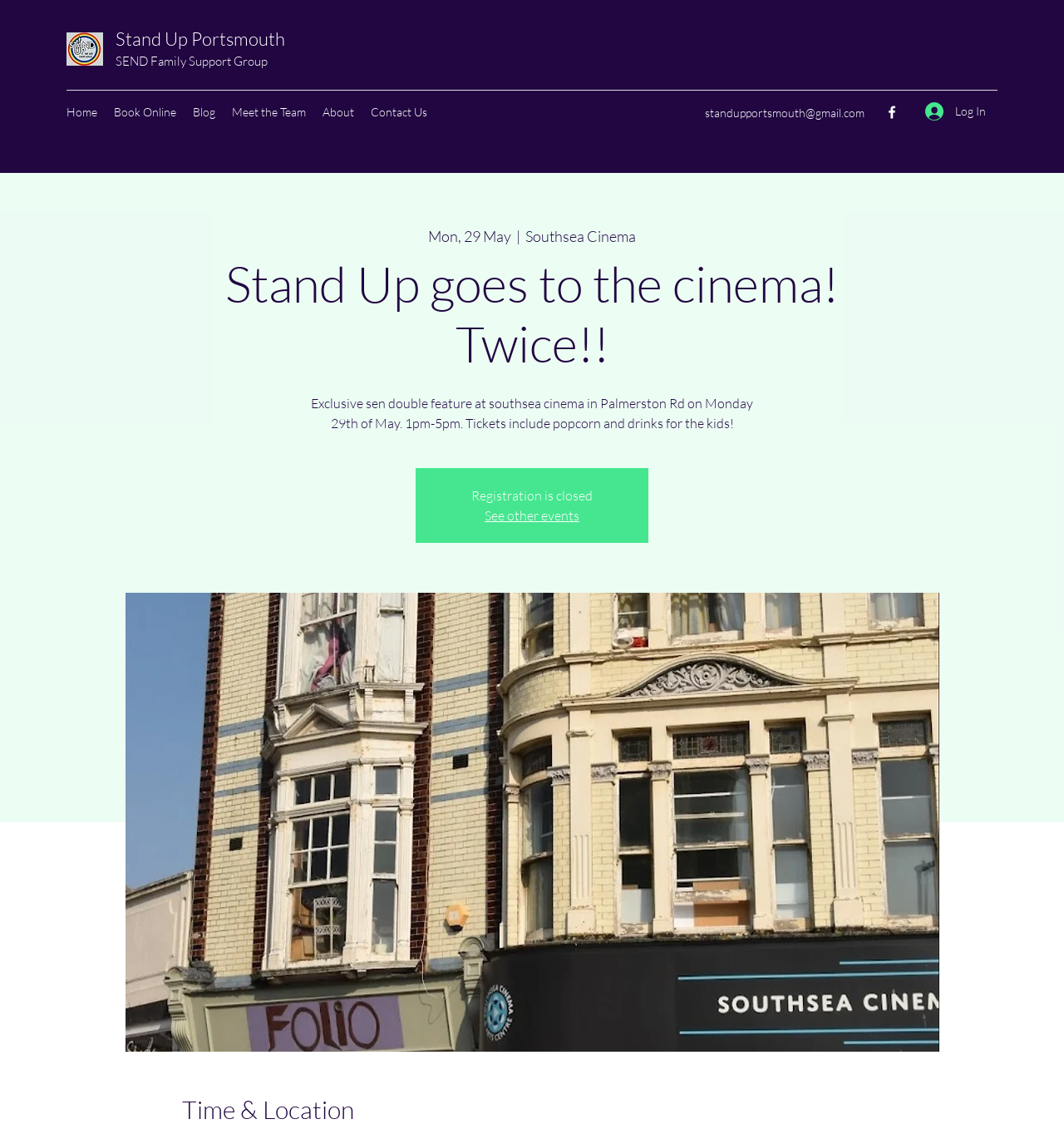Locate the UI element described as follows: "See other events". Return the bounding box coordinates as four float numbers between 0 and 1 in the order [left, top, right, bottom].

[0.455, 0.449, 0.545, 0.464]